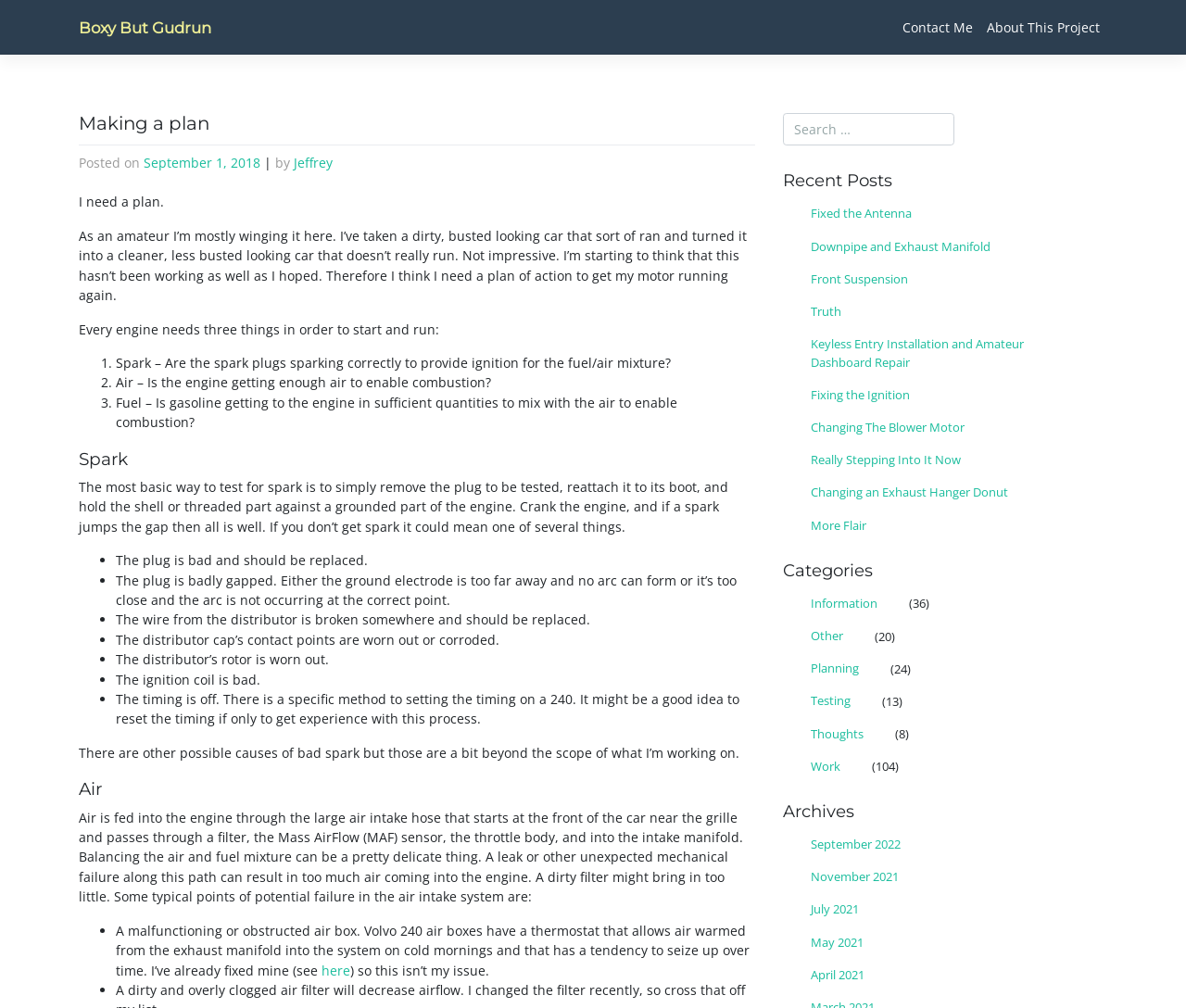Given the webpage screenshot and the description, determine the bounding box coordinates (top-left x, top-left y, bottom-right x, bottom-right y) that define the location of the UI element matching this description: Changing The Blower Motor

[0.66, 0.409, 0.934, 0.441]